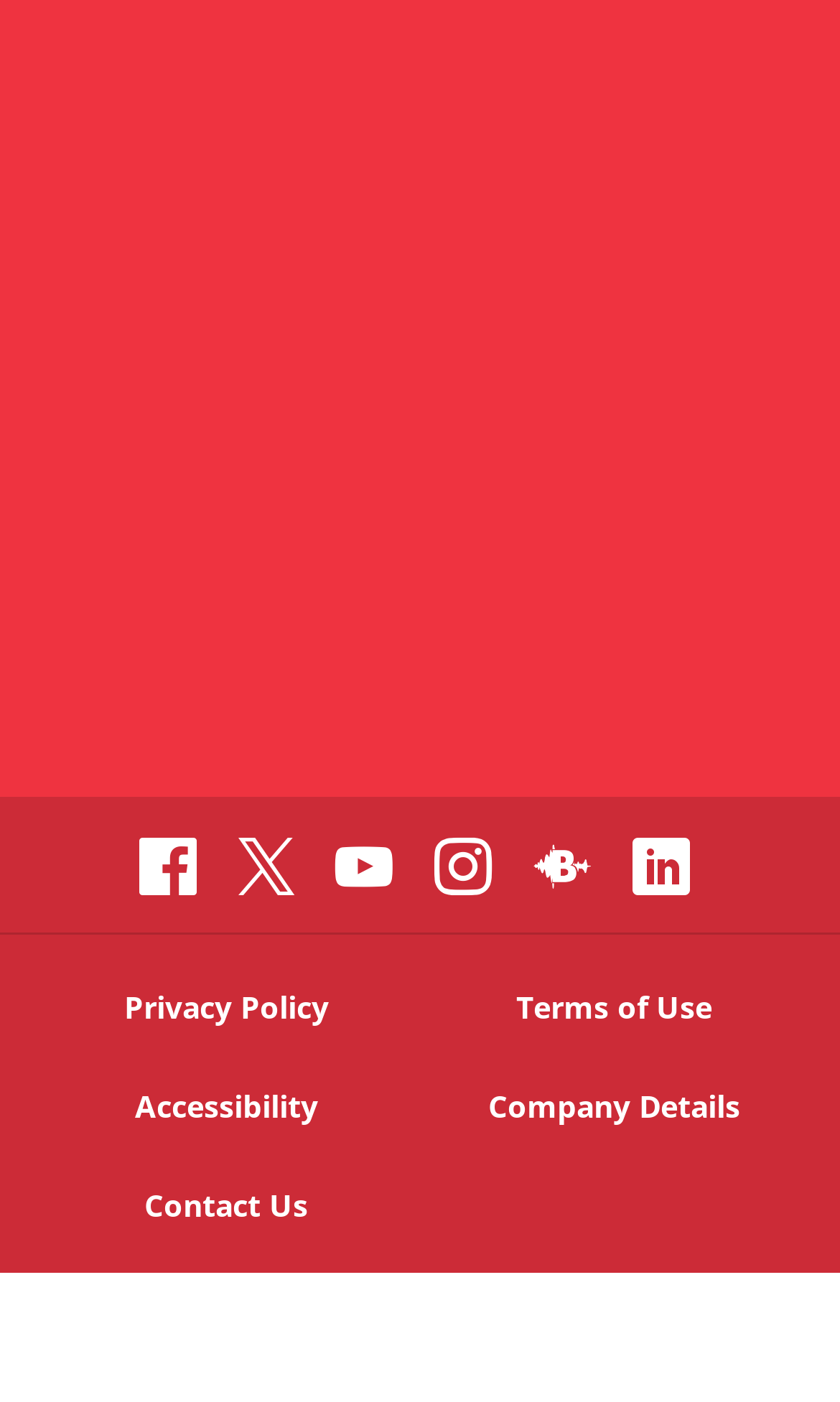Please identify the coordinates of the bounding box for the clickable region that will accomplish this instruction: "Visit Facebook".

[0.165, 0.592, 0.235, 0.65]